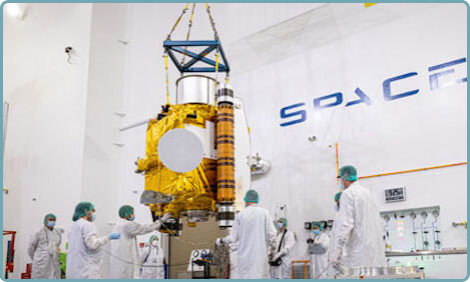Please provide a short answer using a single word or phrase for the question:
What is the primary goal of the DART mission?

safeguarding Earth from asteroid threats